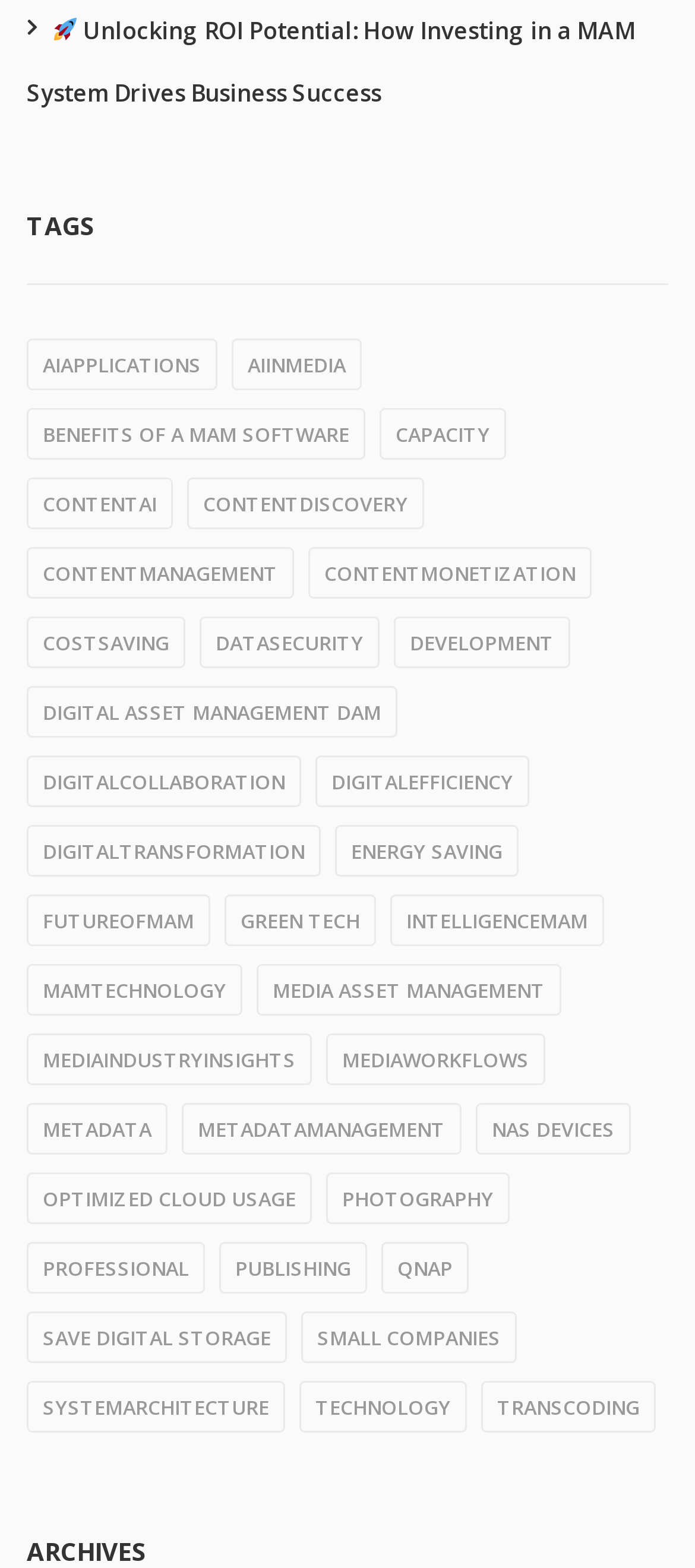Identify the bounding box coordinates for the region to click in order to carry out this instruction: "Click on the link to learn about AI applications". Provide the coordinates using four float numbers between 0 and 1, formatted as [left, top, right, bottom].

[0.038, 0.216, 0.313, 0.249]